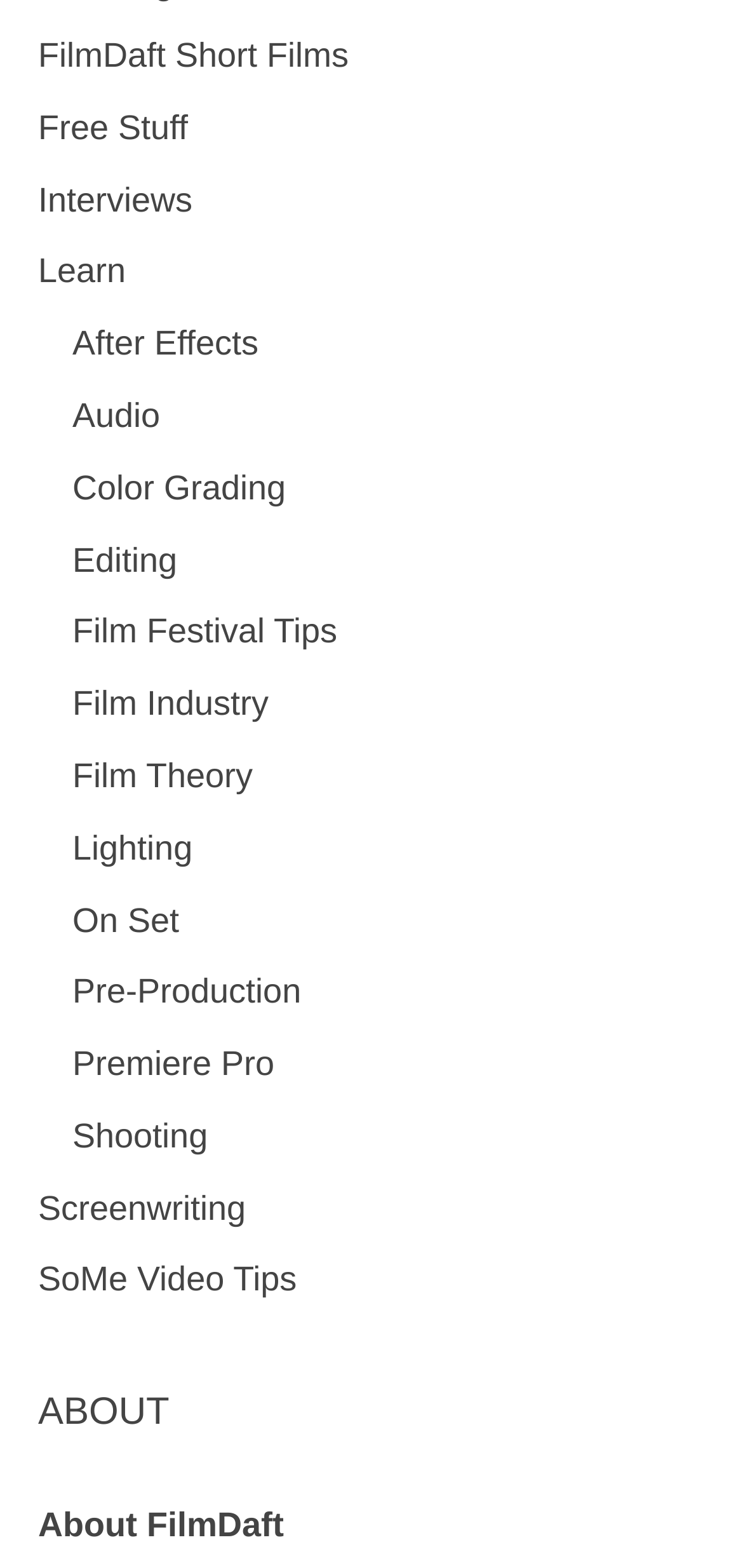Pinpoint the bounding box coordinates of the clickable area necessary to execute the following instruction: "Read about Film Industry". The coordinates should be given as four float numbers between 0 and 1, namely [left, top, right, bottom].

[0.097, 0.437, 0.362, 0.461]